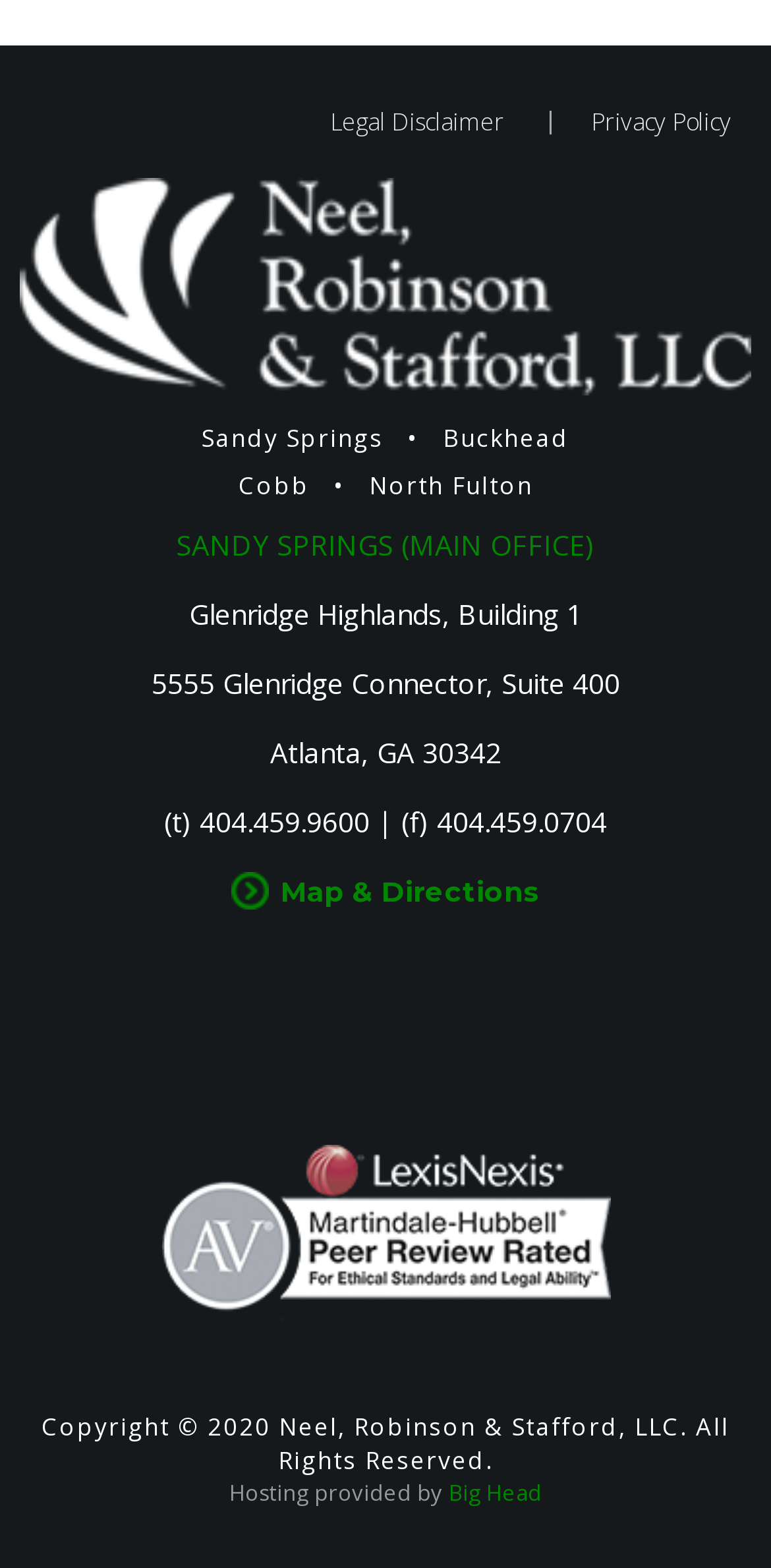What is the name of the hosting provider? Refer to the image and provide a one-word or short phrase answer.

Big Head